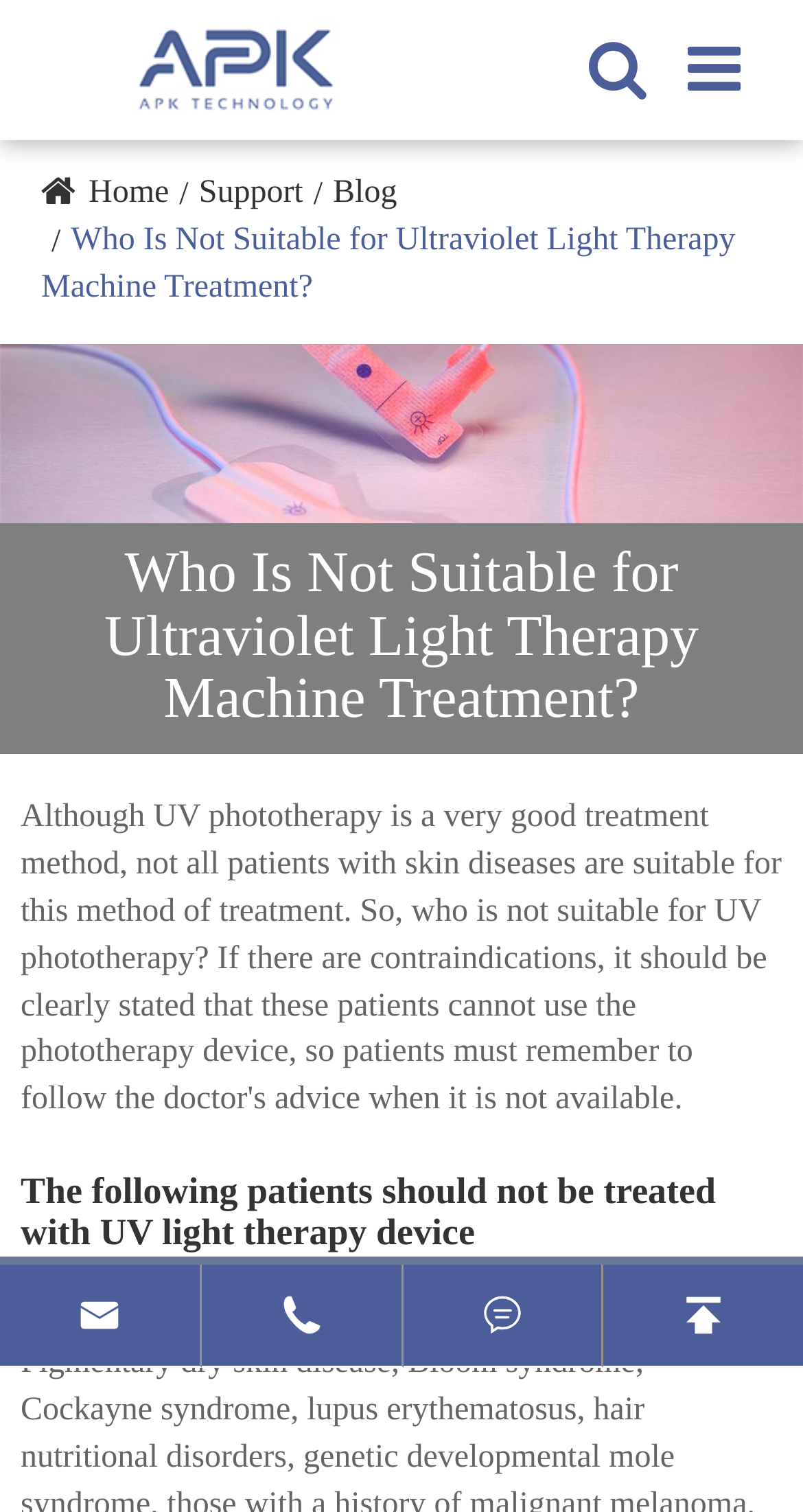What is the topic of the webpage?
Provide a short answer using one word or a brief phrase based on the image.

UV light therapy